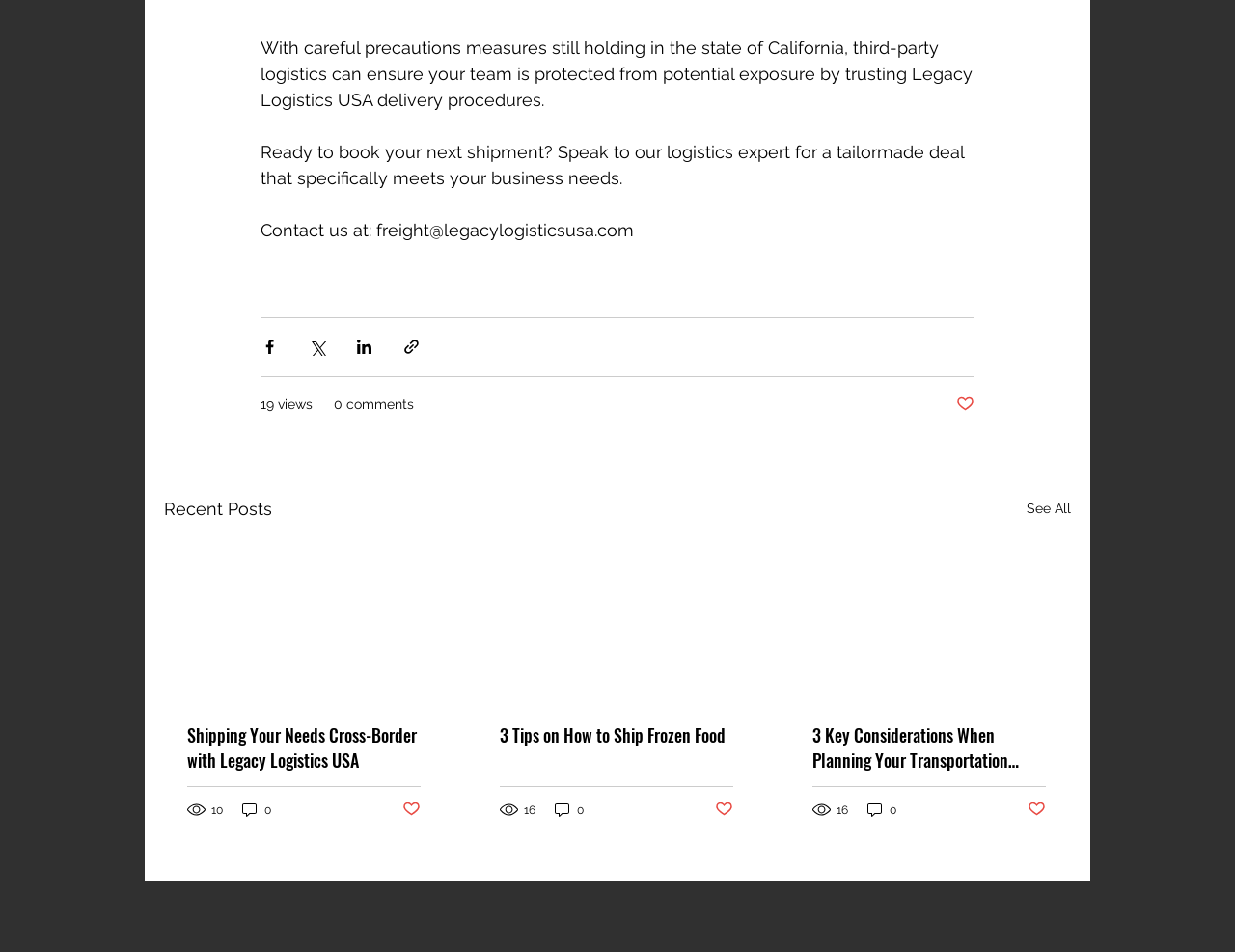Locate the bounding box coordinates of the element that should be clicked to fulfill the instruction: "Contact us".

[0.211, 0.231, 0.513, 0.252]